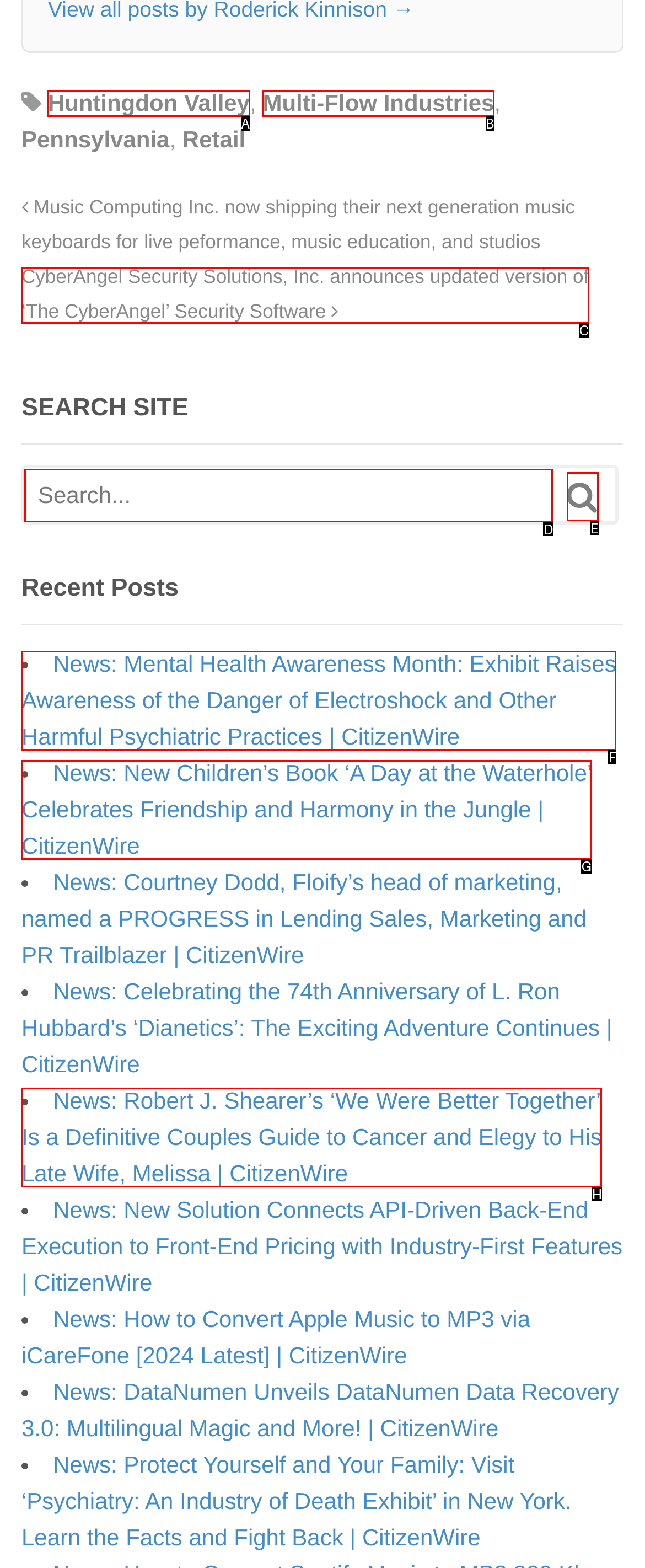Select the correct option from the given choices to perform this task: search for something. Provide the letter of that option.

None